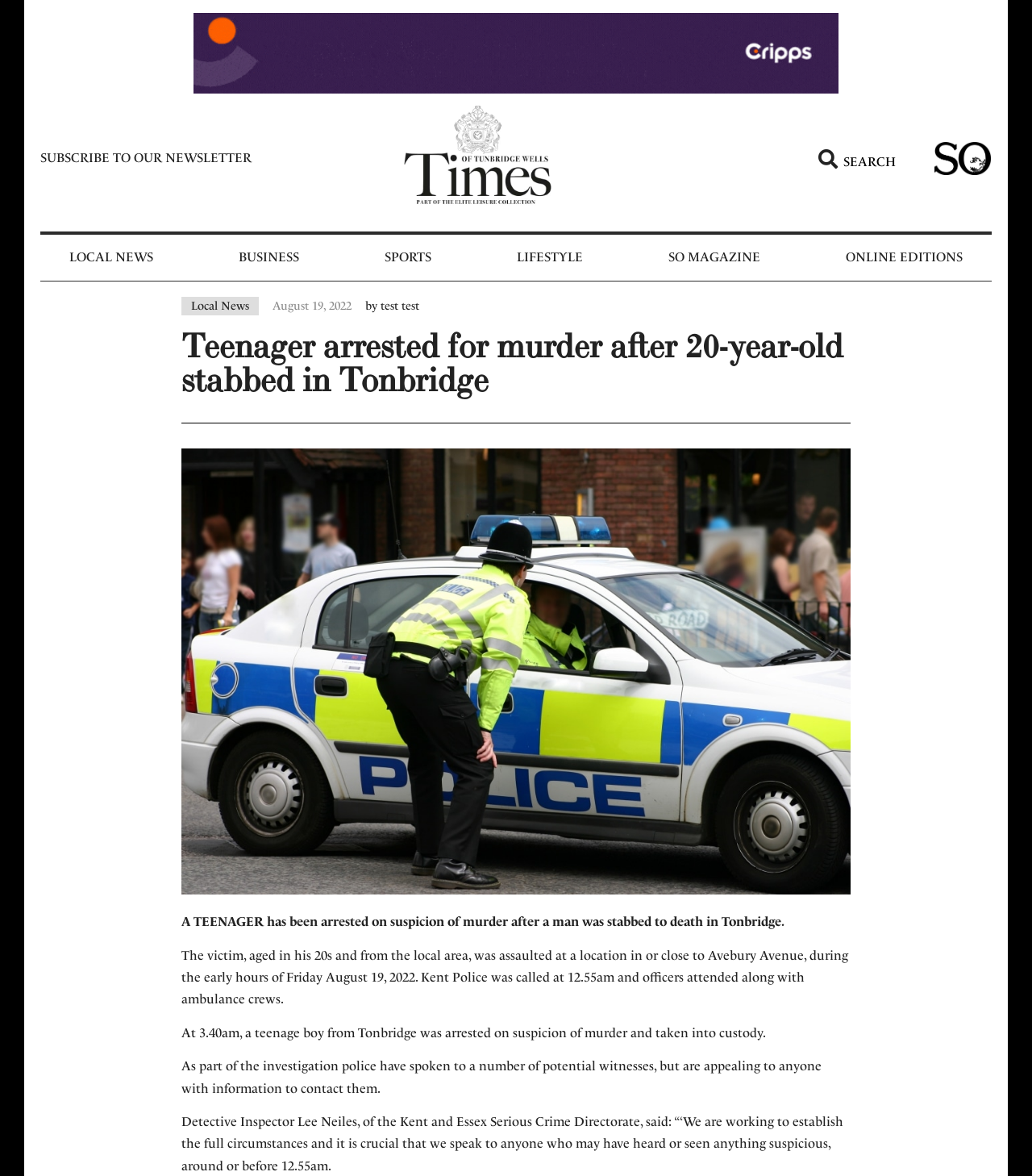Extract the bounding box for the UI element that matches this description: "Local News".

[0.065, 0.2, 0.151, 0.238]